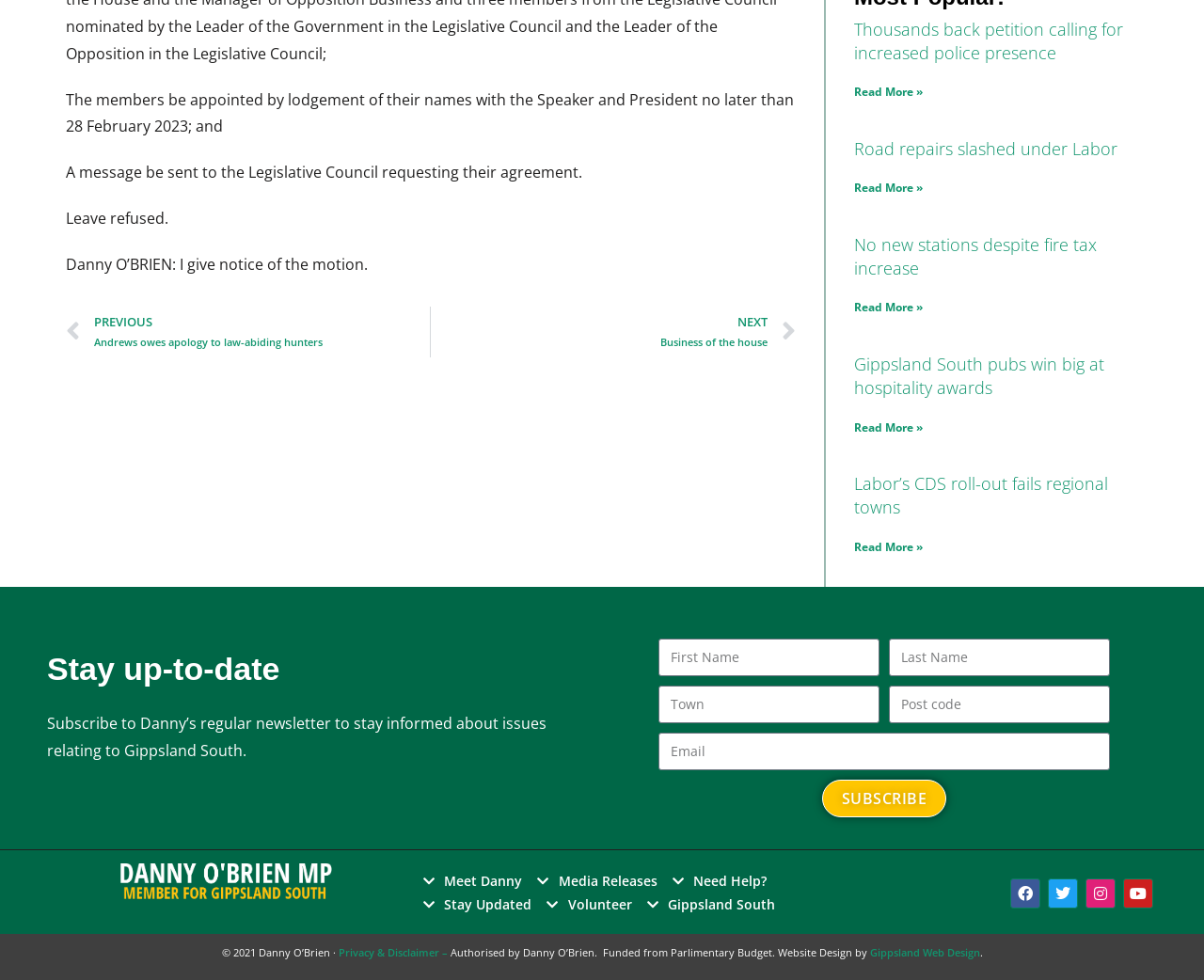Given the webpage screenshot, identify the bounding box of the UI element that matches this description: "Instagram".

[0.901, 0.896, 0.926, 0.927]